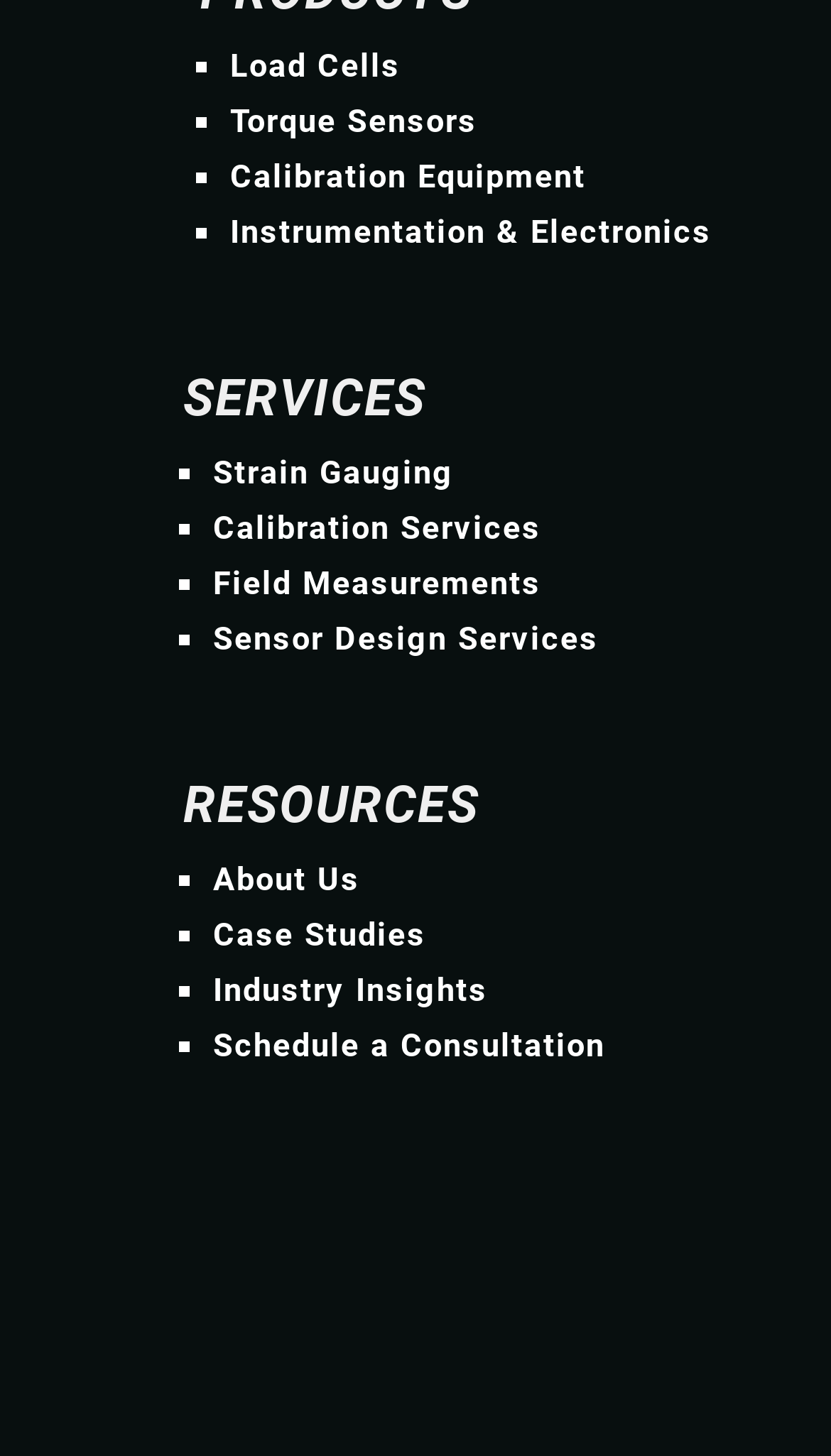How many icons are on the webpage?
Using the image as a reference, answer the question with a short word or phrase.

2